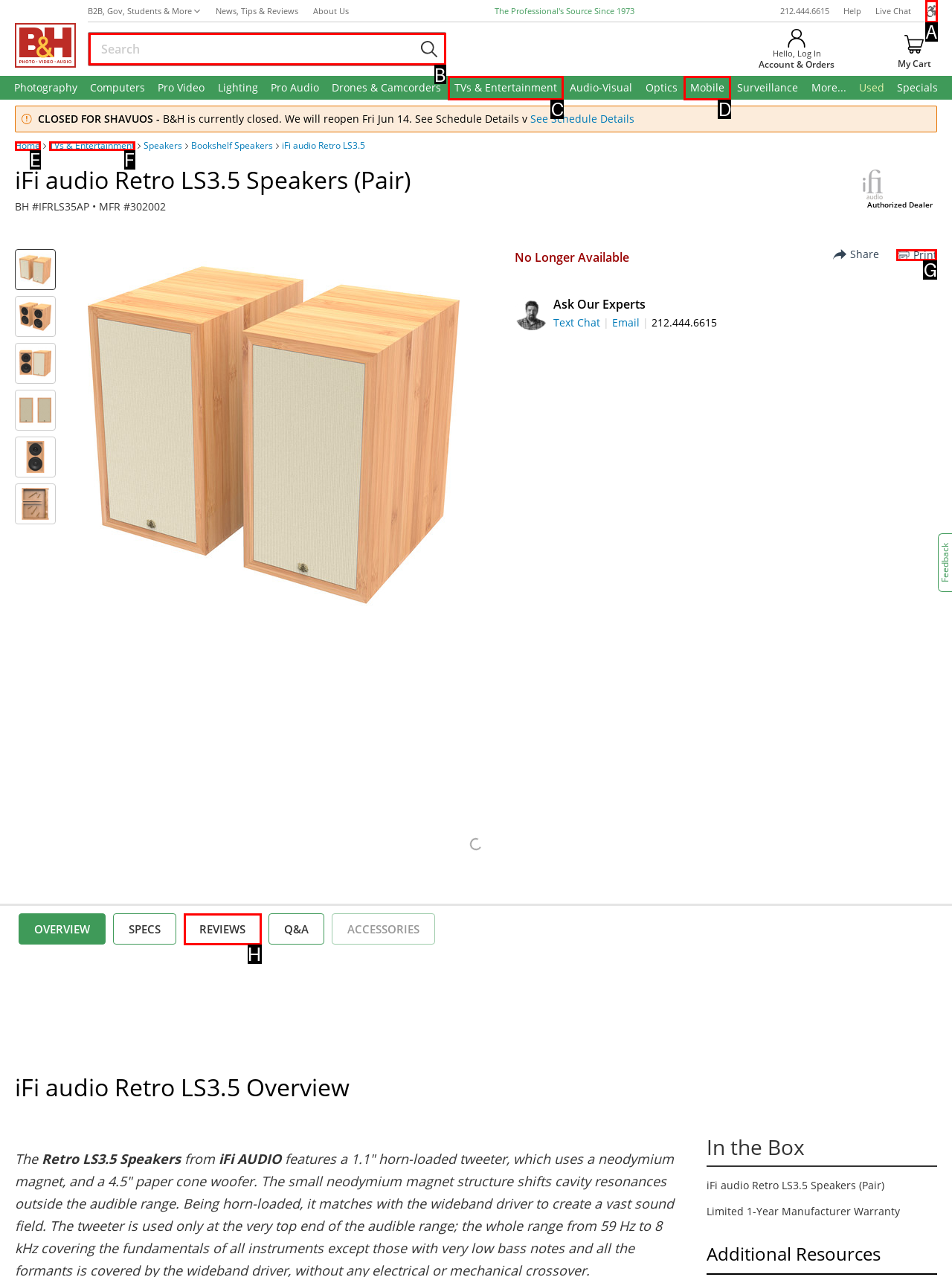Select the HTML element that needs to be clicked to carry out the task: Search for products
Provide the letter of the correct option.

B